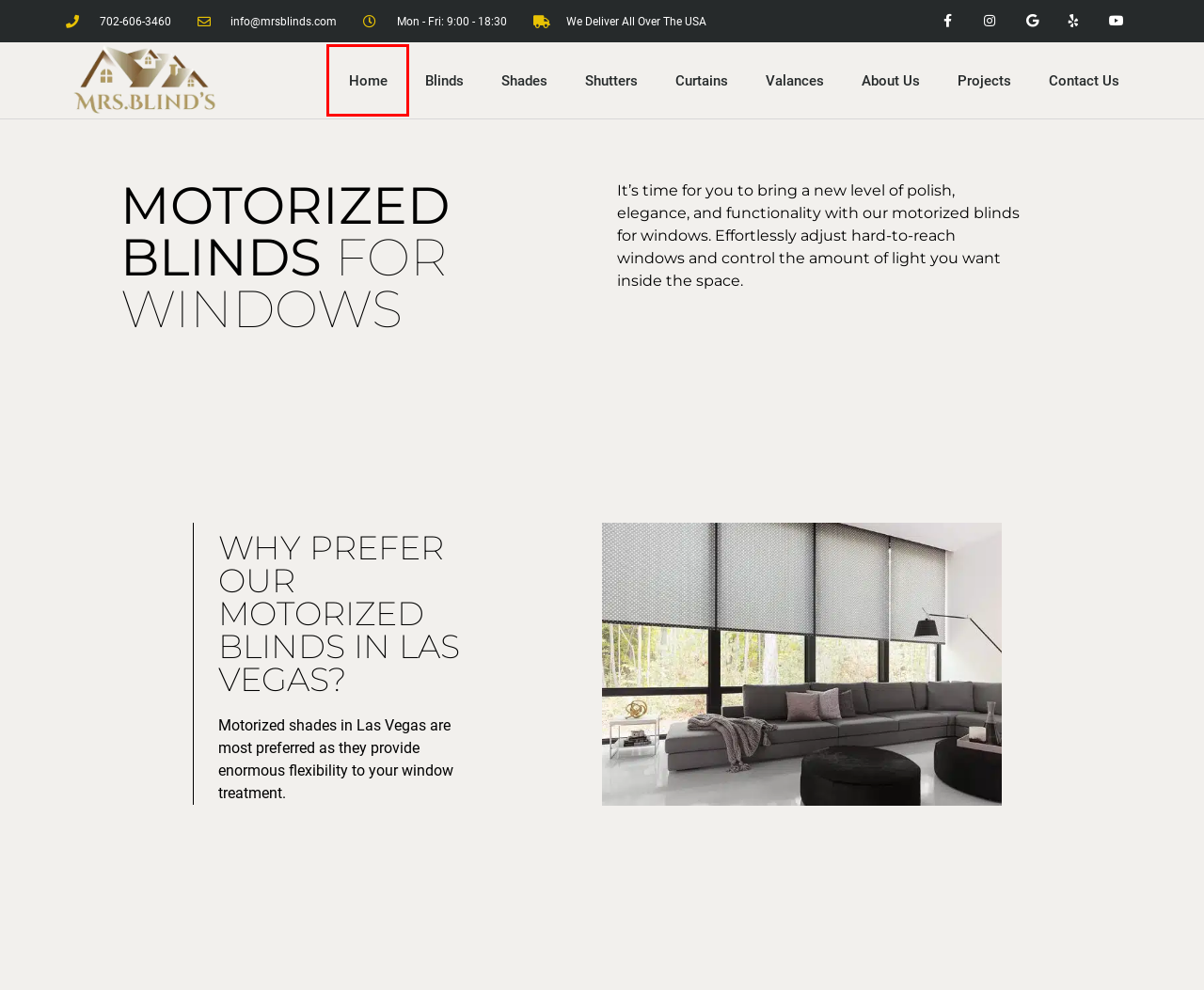Provided is a screenshot of a webpage with a red bounding box around an element. Select the most accurate webpage description for the page that appears after clicking the highlighted element. Here are the candidates:
A. About Us - Mrs. Blinds
B. Curtains - Mrs. Blinds
C. Shades - Mrs. Blinds
D. Home - Mrs. Blinds
E. Valances - Mrs. Blinds
F. Shutters - Mrs. Blinds
G. Contact Us - Mrs. Blinds
H. Projects - Mrs. Blinds

D